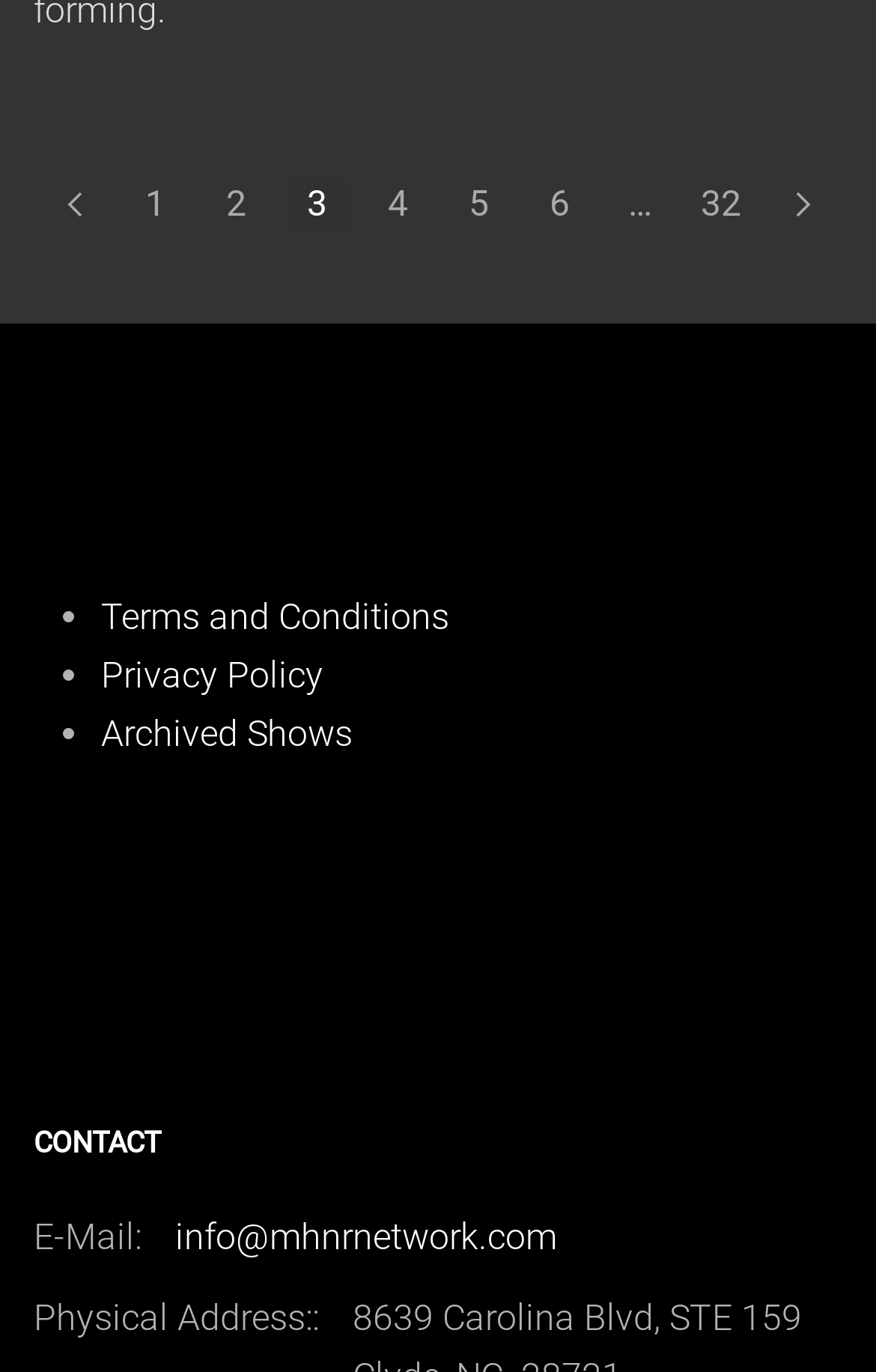Please locate the bounding box coordinates of the element that needs to be clicked to achieve the following instruction: "send an email". The coordinates should be four float numbers between 0 and 1, i.e., [left, top, right, bottom].

[0.2, 0.886, 0.636, 0.917]